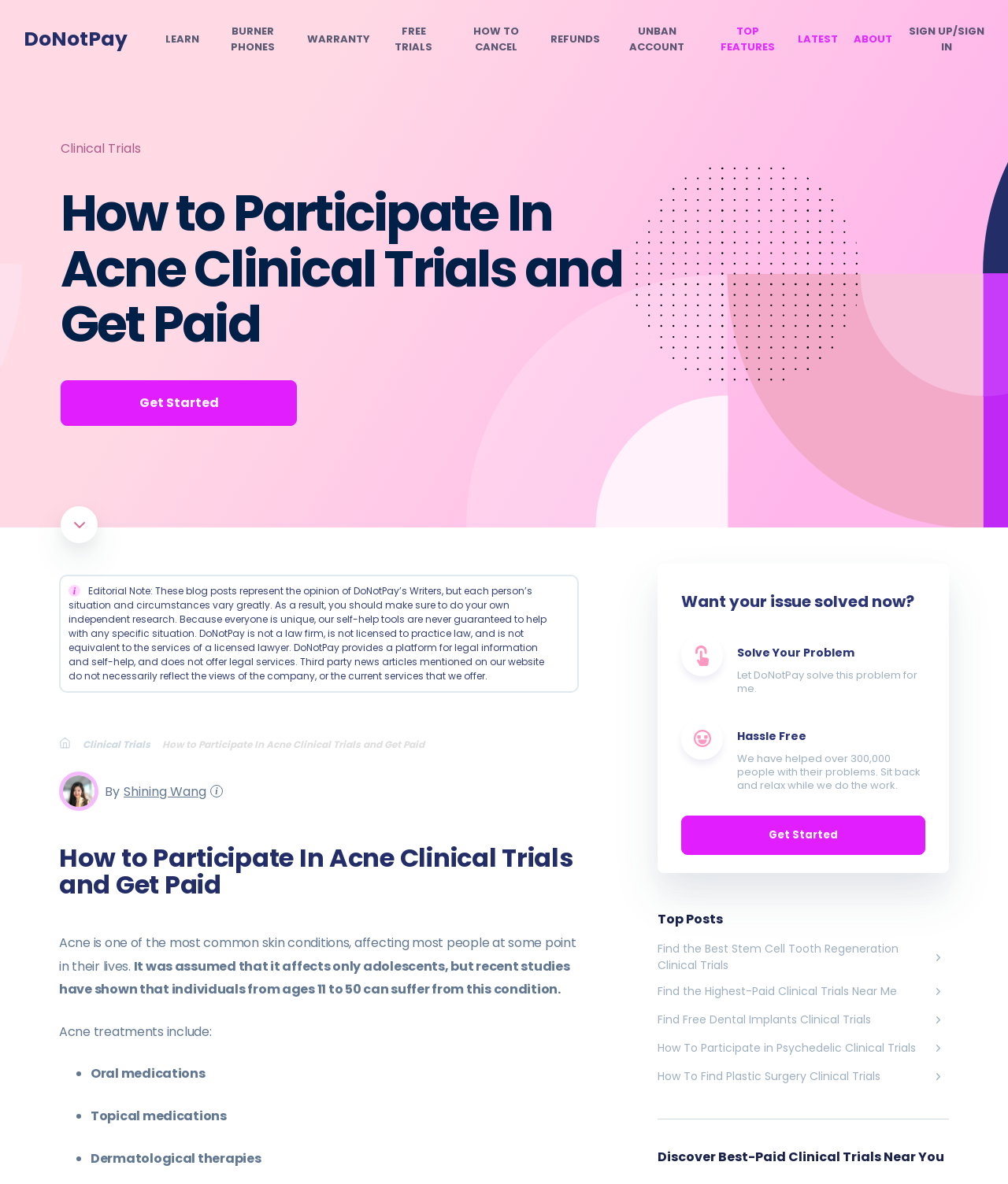What are the types of acne treatments mentioned?
Please elaborate on the answer to the question with detailed information.

The webpage mentions three types of acne treatments: oral medications, topical medications, and dermatological therapies. These treatments are listed as options for people suffering from acne.